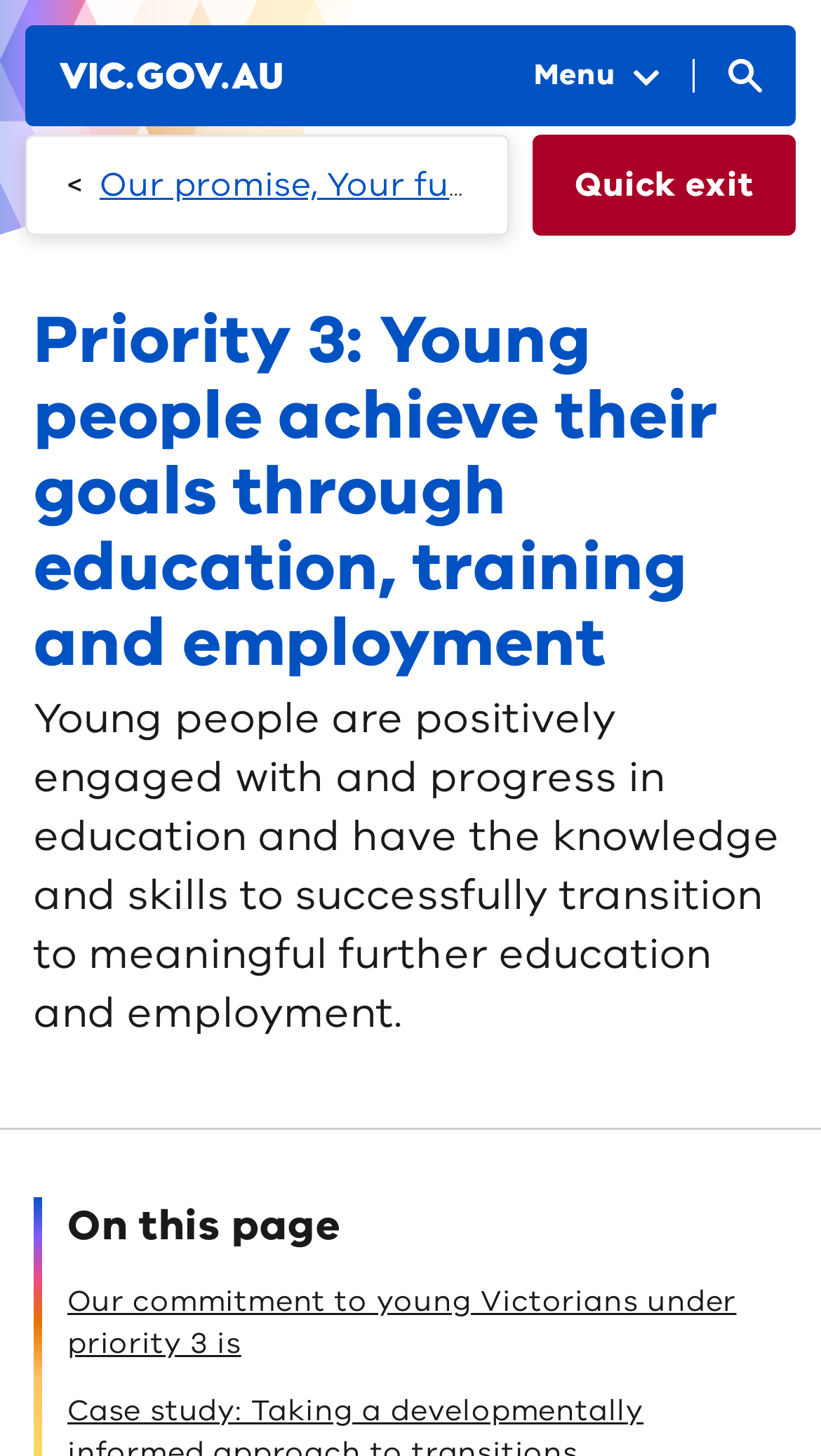What is the logo on the top left corner?
Refer to the image and provide a concise answer in one word or phrase.

Victoria government logo